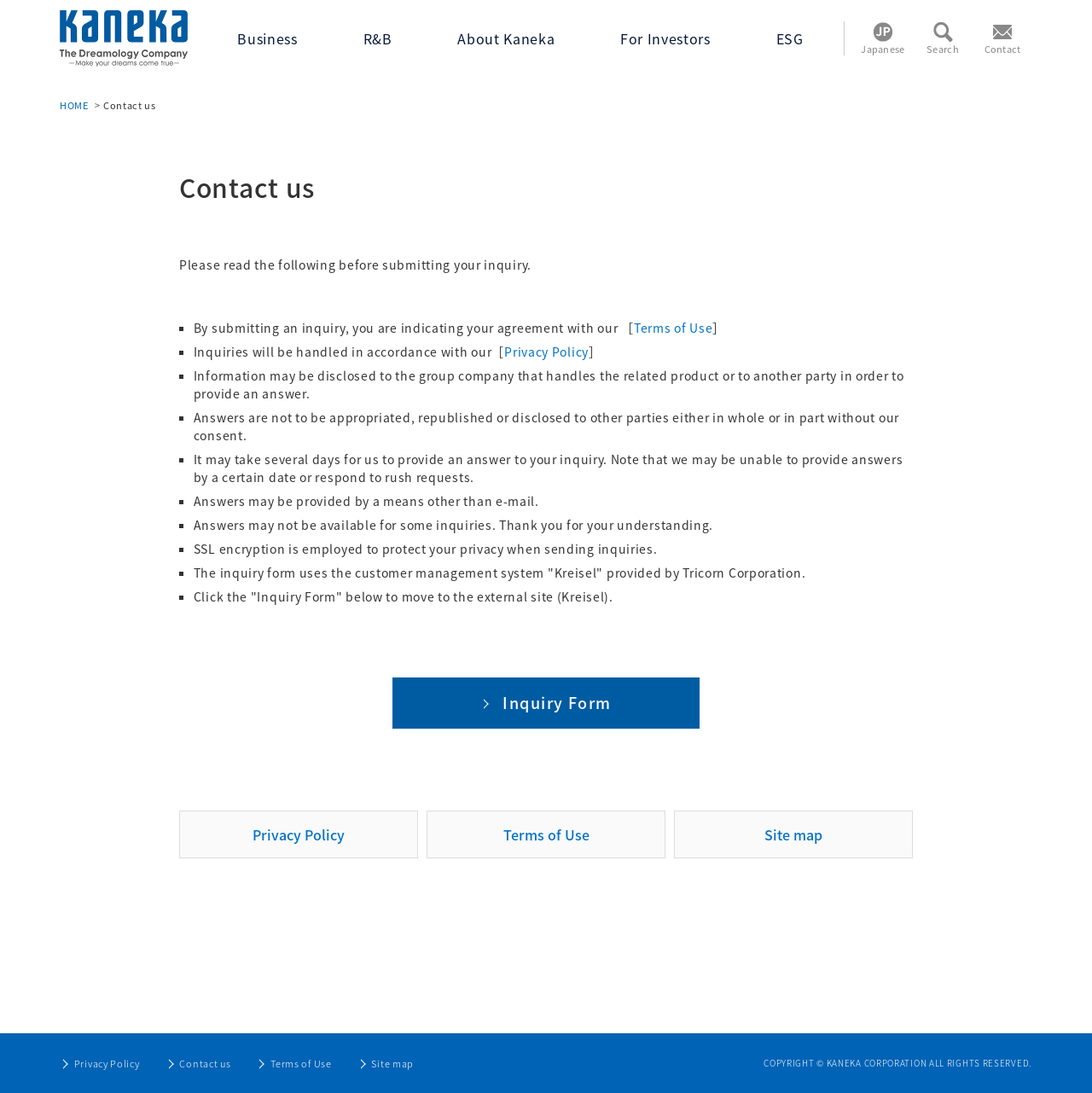Give a comprehensive overview of the webpage, including key elements.

The webpage is the official website of KANEKA CORPORATION, a company that refers to itself as "The Dreamology Company - make your dreams come true". At the top of the page, there is a logo and a navigation menu with links to various sections of the website, including "Business", "R&B", "About Kaneka", "For Investors", "ESG", "Japanese", and "Contact". 

Below the navigation menu, there is a main content area with a heading that reads "Contact us". This section provides information about submitting inquiries to the company, including a list of terms and conditions that users must agree to before submitting their inquiry. The terms and conditions are listed in a series of bullet points, each marked with a "■" symbol. The points cover topics such as the handling of personal information, the potential disclosure of information to third parties, and the company's response time to inquiries.

In the middle of the page, there is a link to an "Inquiry Form" that users can click to submit their inquiry. Below this link, there are additional links to the company's "Privacy Policy", "Terms of Use", and "Site map".

At the bottom of the page, there is a footer section with links to the same sections as the navigation menu at the top, as well as a copyright notice that reads "COPYRIGHT © KANEKA CORPORATION ALL RIGHTS RESERVED." There is also a "PAGE TOP" link in the bottom right corner of the page, which allows users to quickly return to the top of the page.